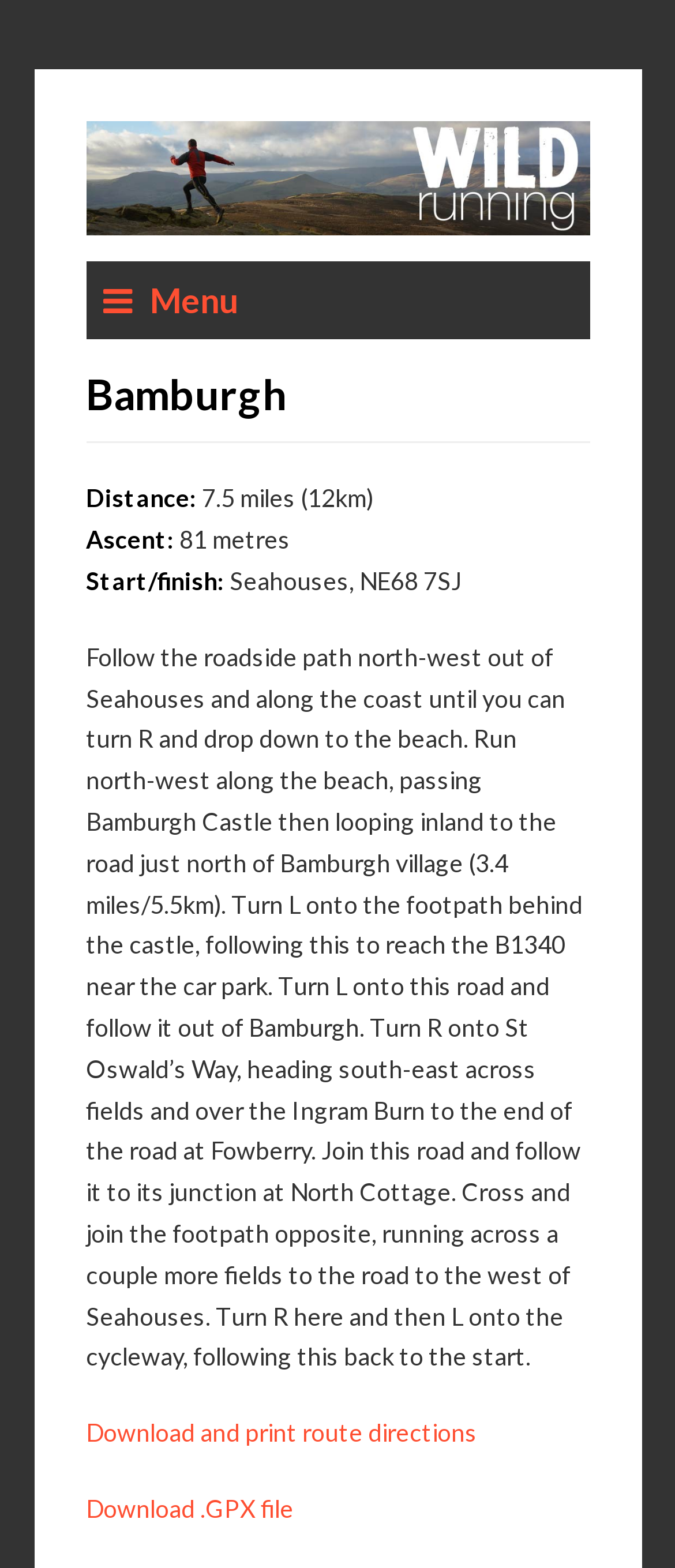Respond with a single word or short phrase to the following question: 
What is the bounding box coordinate of the image 'Wild Running'?

[0.127, 0.077, 0.873, 0.15]